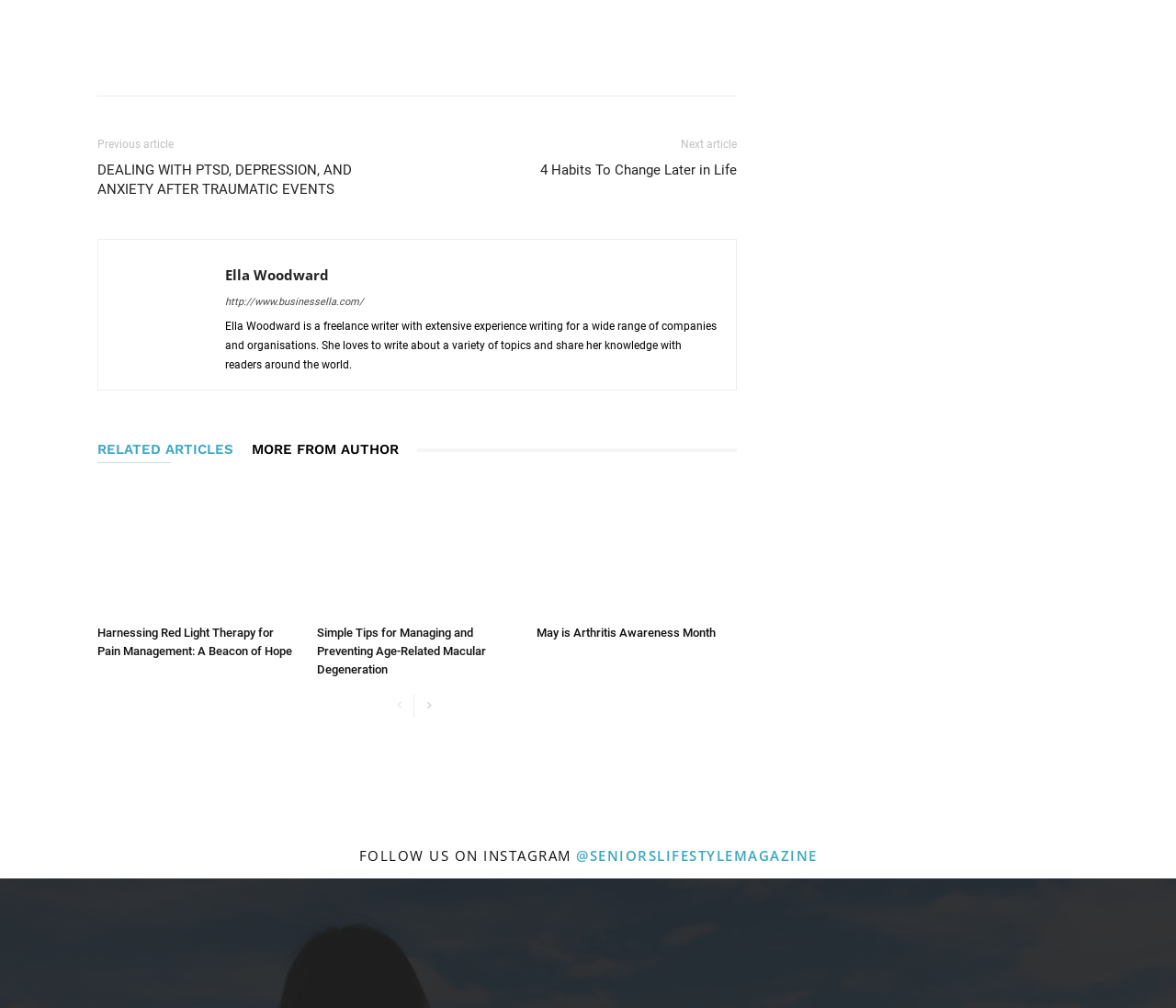Specify the bounding box coordinates of the region I need to click to perform the following instruction: "Click the 'DEALING WITH PTSD, DEPRESSION, AND ANXIETY AFTER TRAUMATIC EVENTS' article". The coordinates must be four float numbers in the range of 0 to 1, i.e., [left, top, right, bottom].

[0.083, 0.16, 0.336, 0.198]